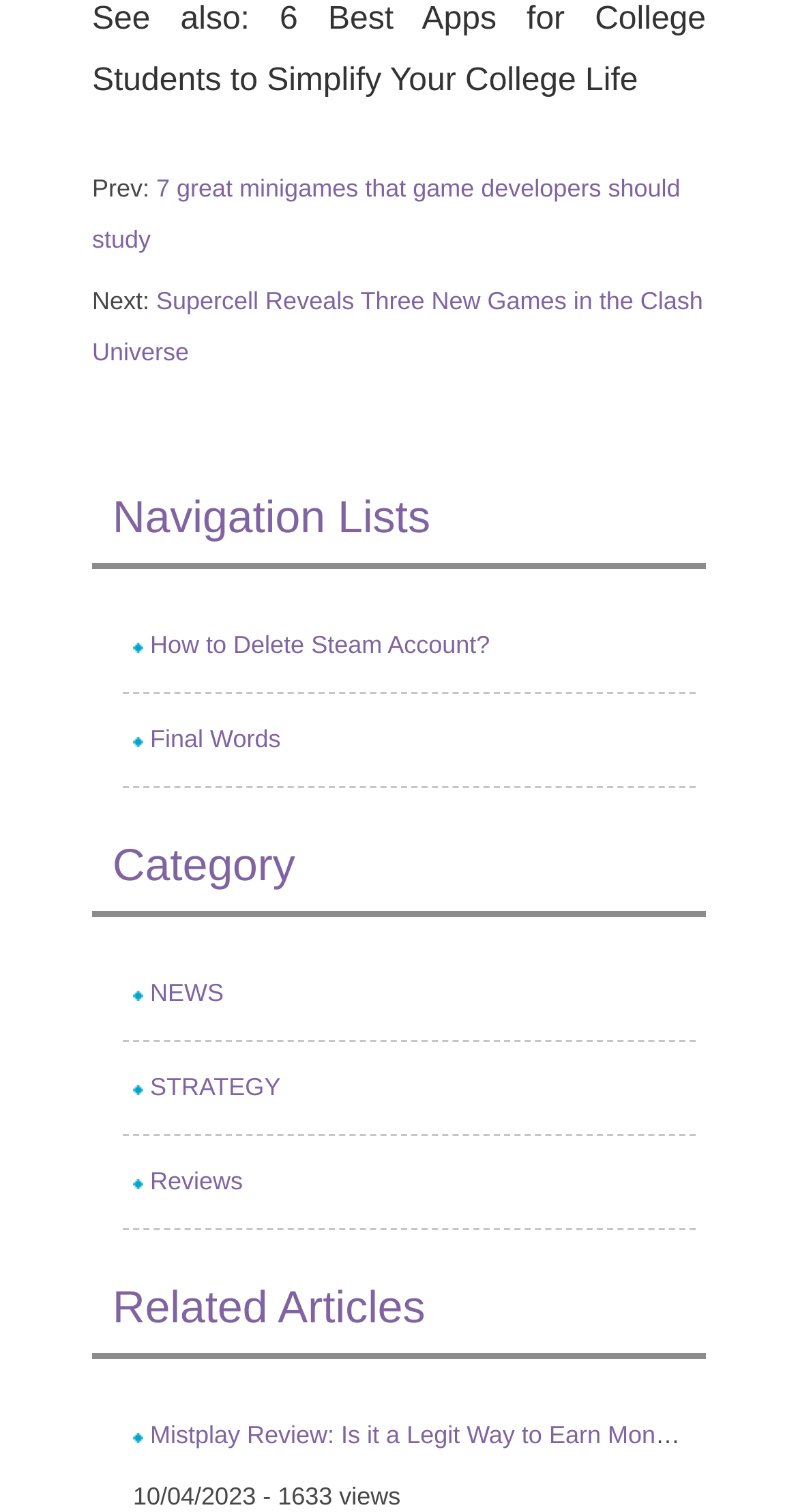Given the element description, predict the bounding box coordinates in the format (top-left x, top-left y, bottom-right x, bottom-right y). Make sure all values are between 0 and 1. Here is the element description: Final Words

[0.188, 0.48, 0.352, 0.499]